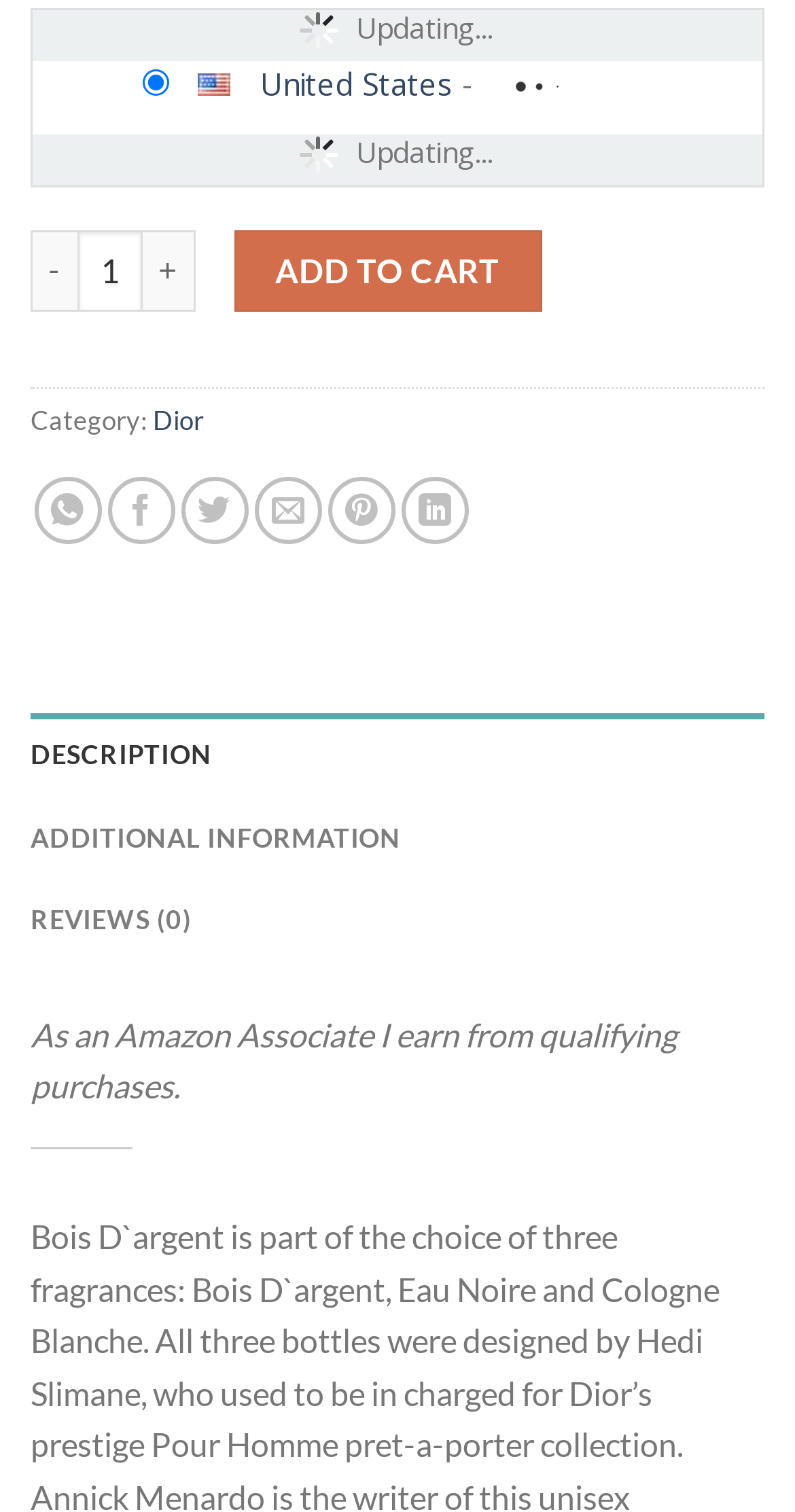Identify the bounding box coordinates of the clickable region required to complete the instruction: "View product description". The coordinates should be given as four float numbers within the range of 0 and 1, i.e., [left, top, right, bottom].

[0.038, 0.472, 0.962, 0.527]